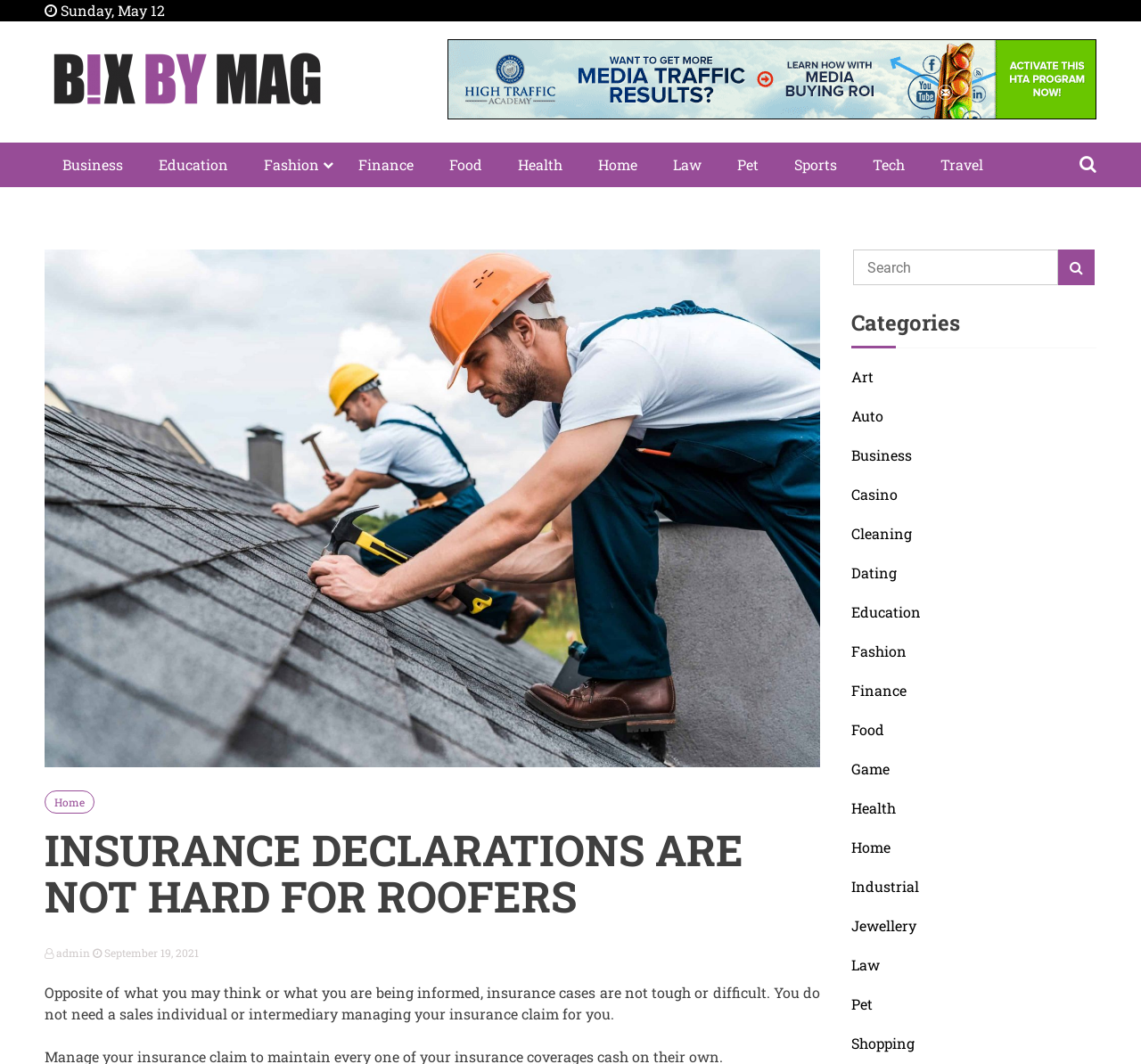Locate the bounding box coordinates of the element that should be clicked to execute the following instruction: "Search for something".

[0.748, 0.235, 0.928, 0.268]